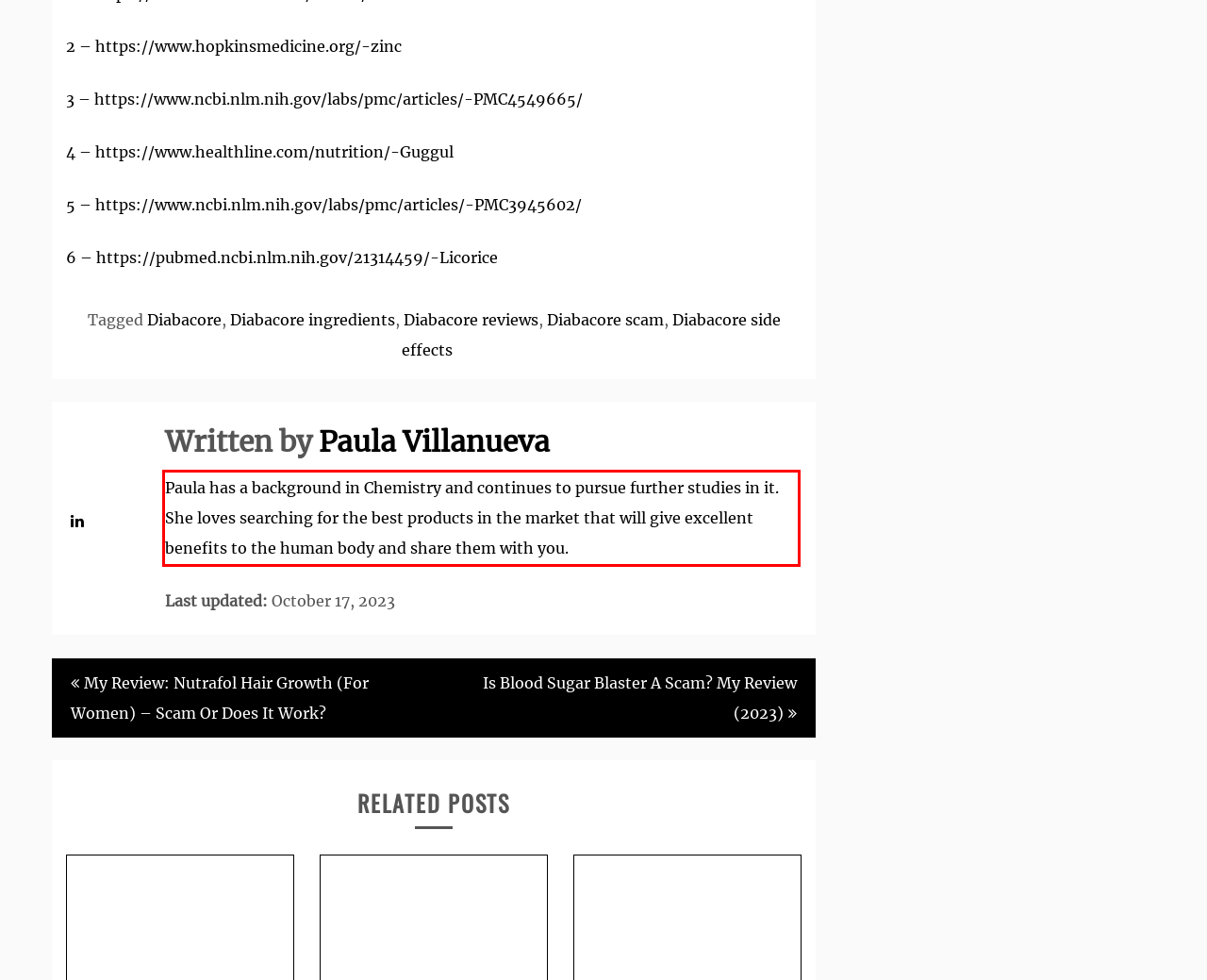Given the screenshot of the webpage, identify the red bounding box, and recognize the text content inside that red bounding box.

Paula has a background in Chemistry and continues to pursue further studies in it. She loves searching for the best products in the market that will give excellent benefits to the human body and share them with you.